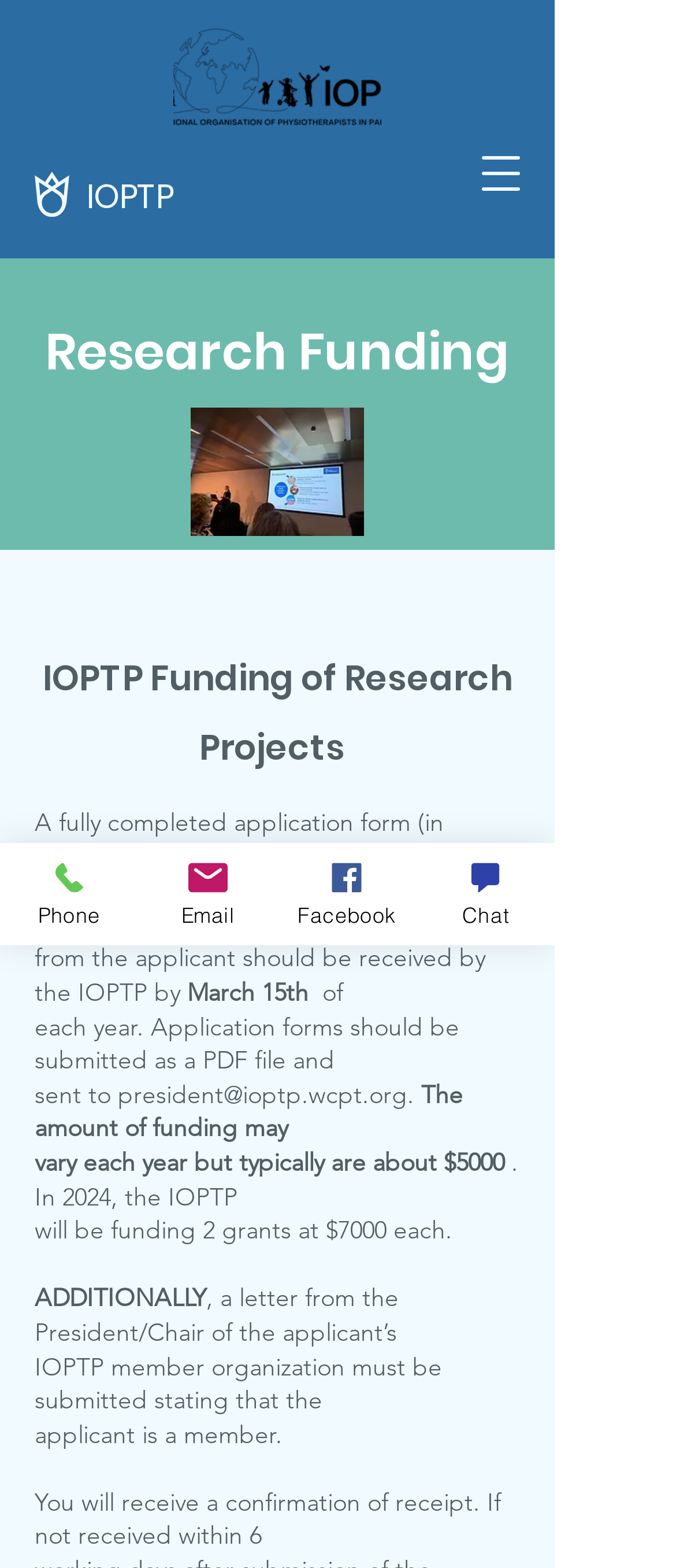What is required from the applicant’s IOPTP member organization?
Using the image, provide a concise answer in one word or a short phrase.

A letter